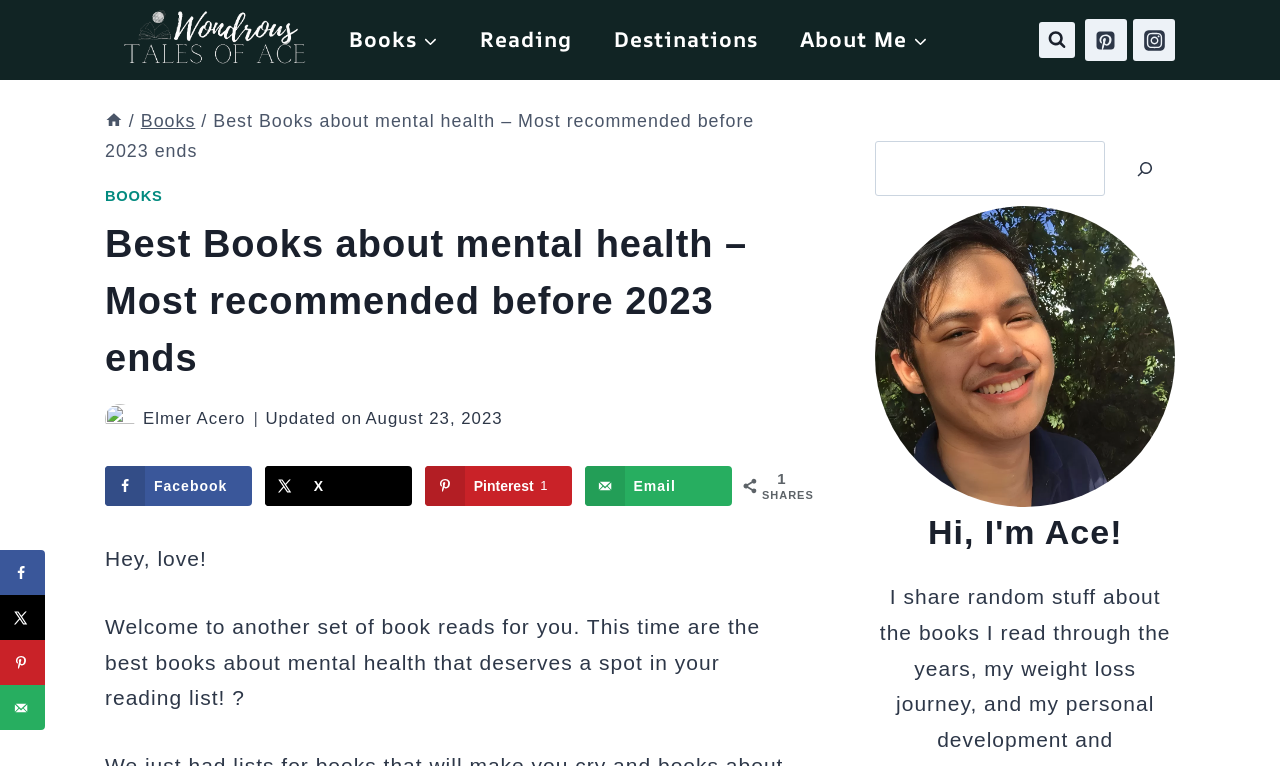Identify the bounding box coordinates of the element that should be clicked to fulfill this task: "View the author's image". The coordinates should be provided as four float numbers between 0 and 1, i.e., [left, top, right, bottom].

[0.082, 0.528, 0.105, 0.567]